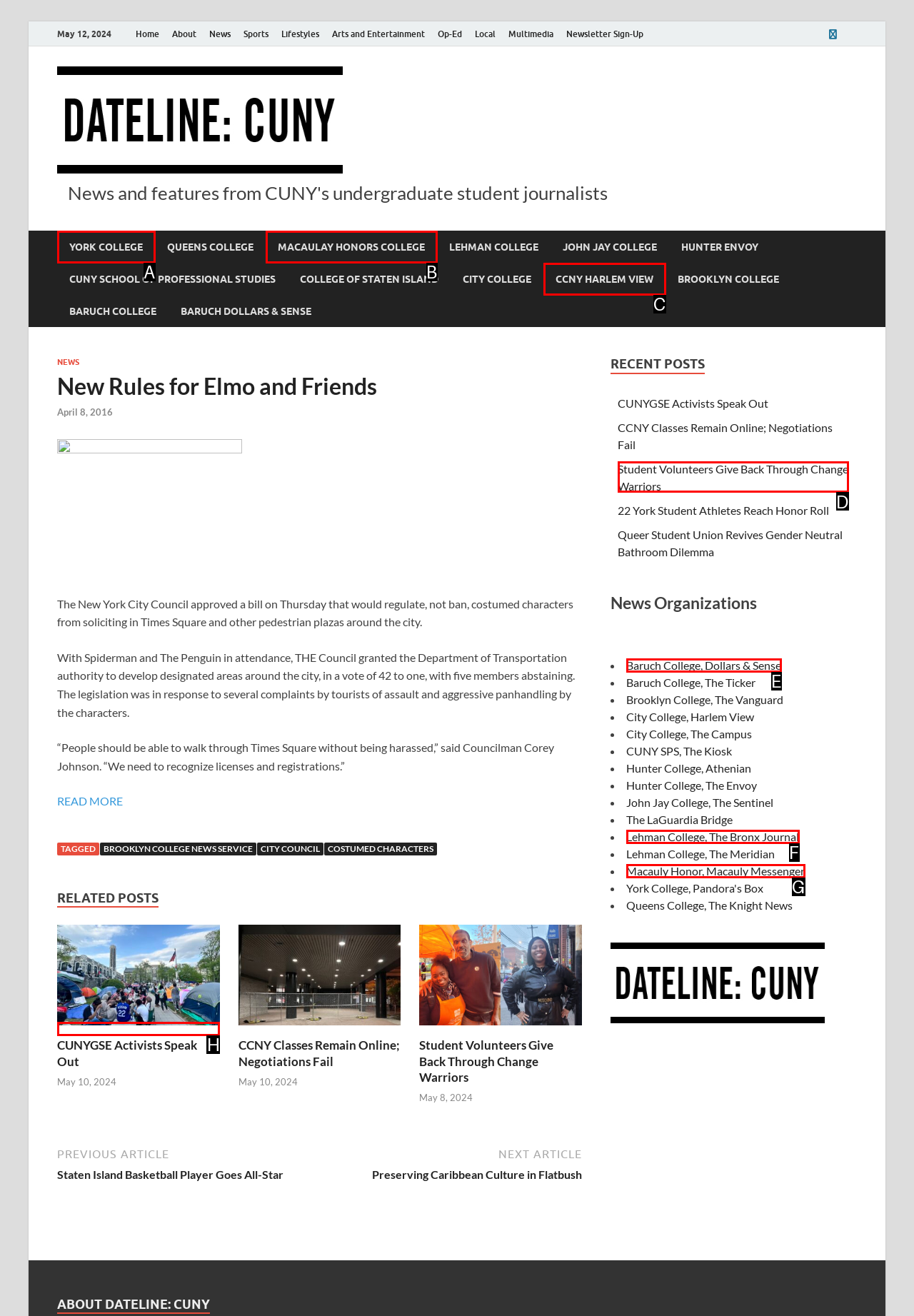Identify the letter corresponding to the UI element that matches this description: Pinterest
Answer using only the letter from the provided options.

None